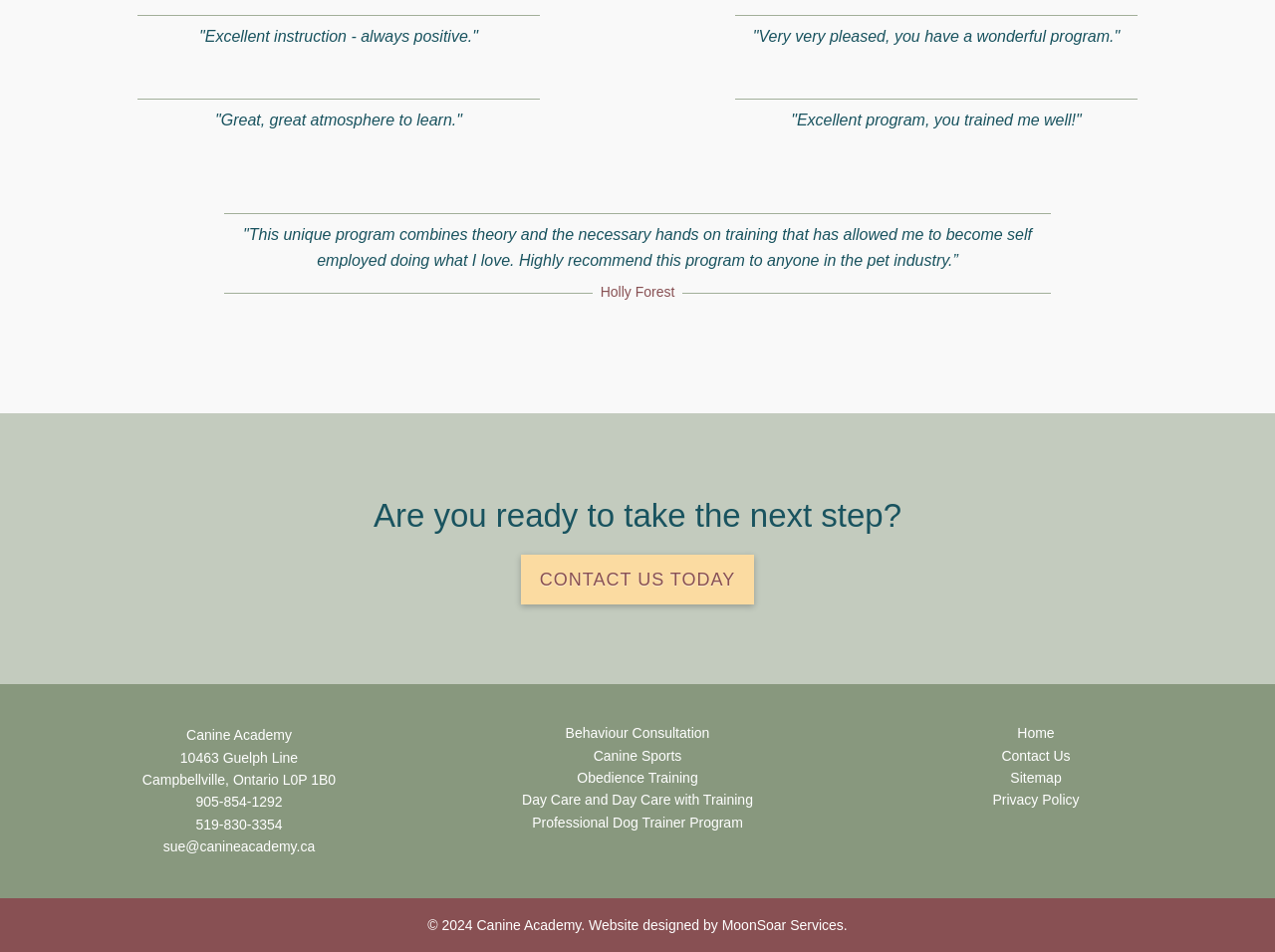Refer to the screenshot and give an in-depth answer to this question: What is the name of the academy?

The name of the academy is mentioned in the static text element at the bottom of the page, which reads 'Canine Academy'.